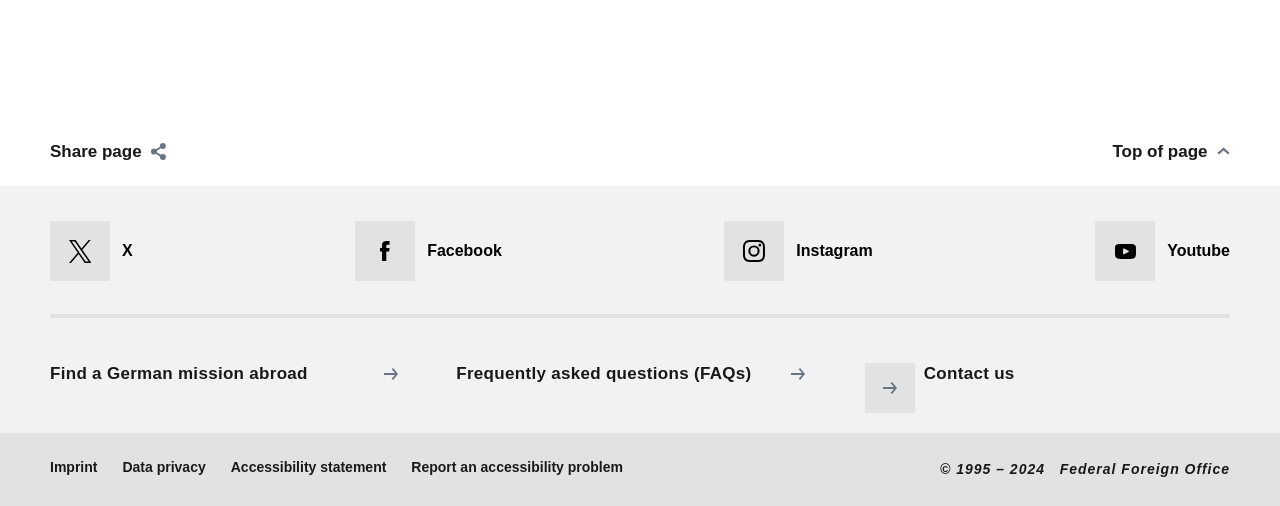What is the copyright year range?
Please give a detailed and thorough answer to the question, covering all relevant points.

I looked at the StaticText element at the bottom of the page and found the copyright year range, which is '1995 – 2024'.